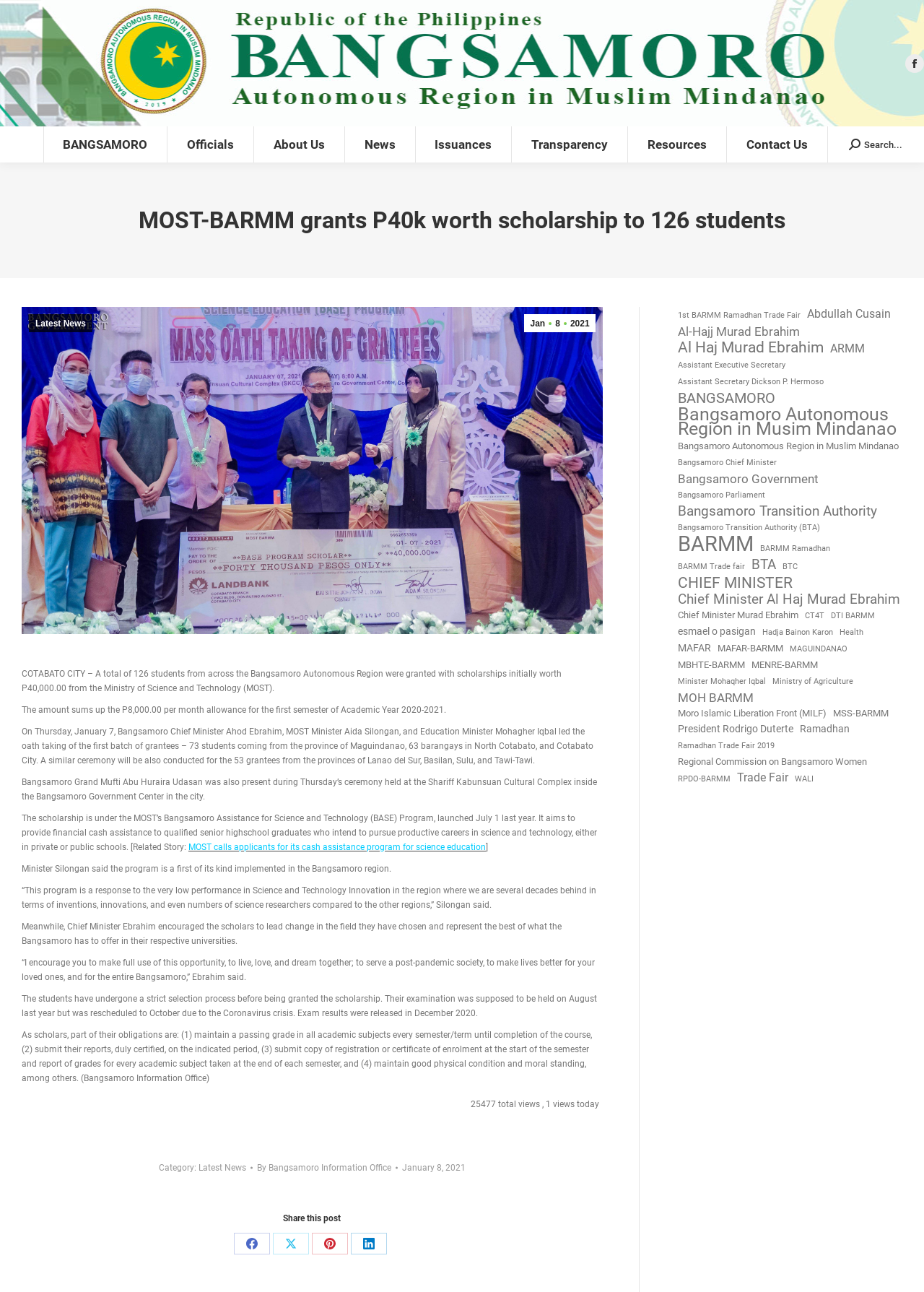Provide a one-word or short-phrase response to the question:
What is the amount of the monthly allowance for the first semester?

P8,000.00